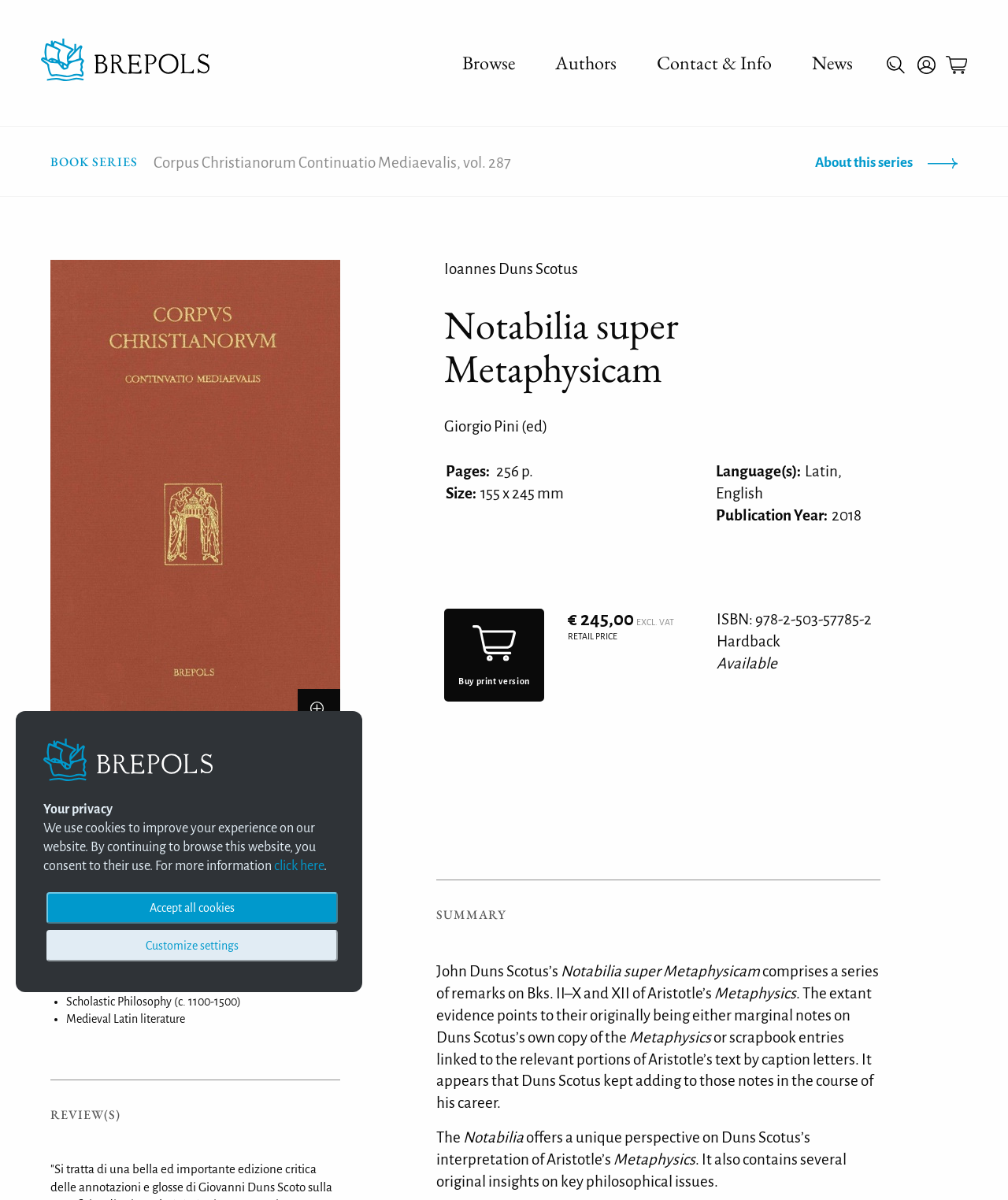Pinpoint the bounding box coordinates of the clickable element to carry out the following instruction: "Test your Skills."

None